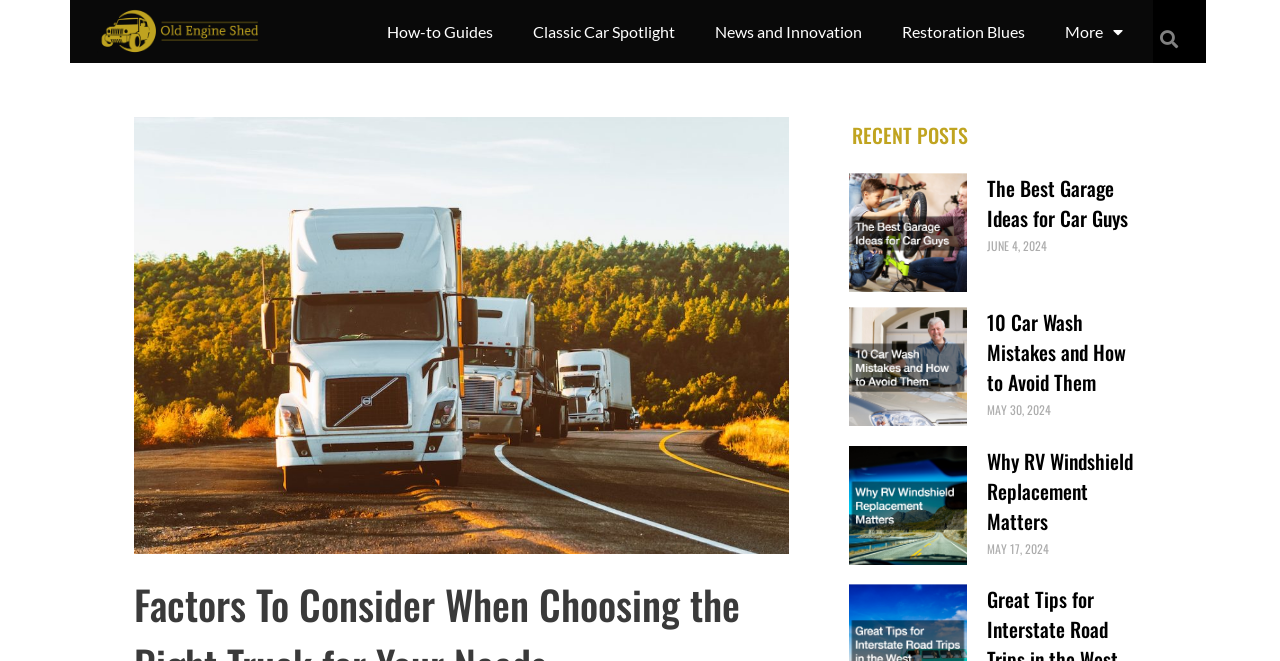Locate the bounding box coordinates of the region to be clicked to comply with the following instruction: "Explore the news and innovation section". The coordinates must be four float numbers between 0 and 1, in the form [left, top, right, bottom].

[0.543, 0.013, 0.689, 0.083]